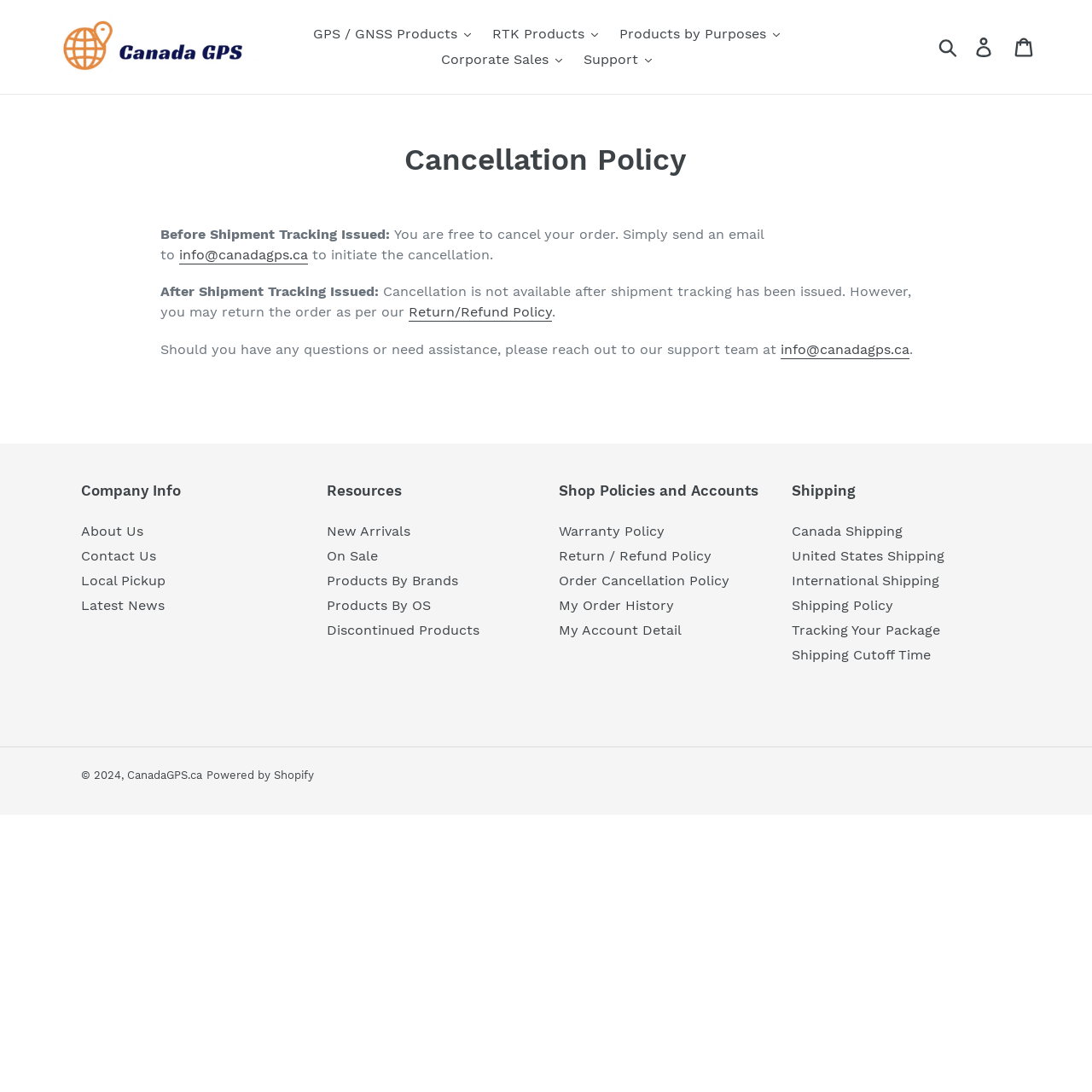Look at the image and write a detailed answer to the question: 
What is the purpose of the 'Search' button?

The 'Search' button is located at the top right corner of the webpage, and it is likely used to search for products or information on the website.